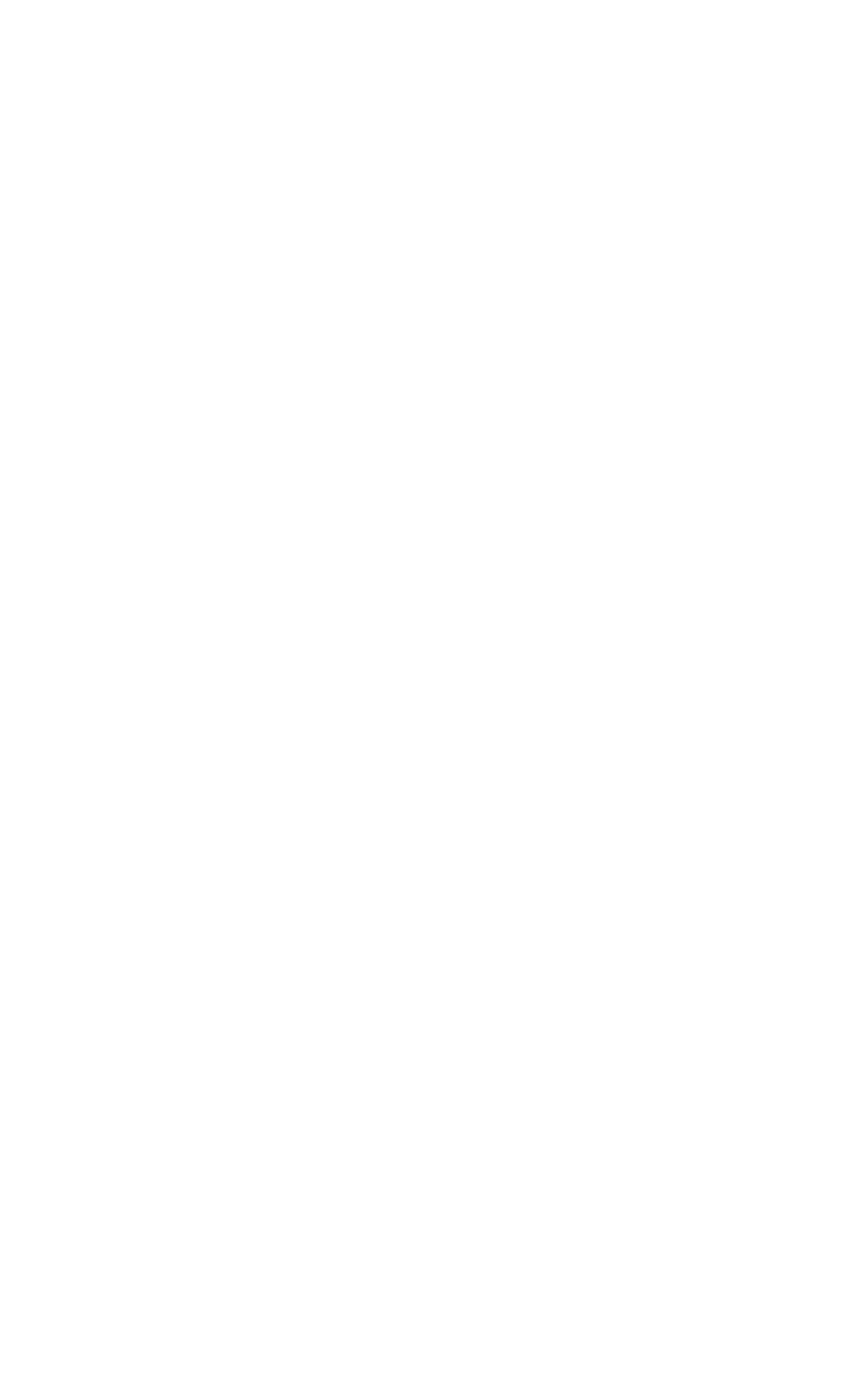Can you specify the bounding box coordinates of the area that needs to be clicked to fulfill the following instruction: "Click on Kabza de Small"?

[0.038, 0.172, 0.944, 0.232]